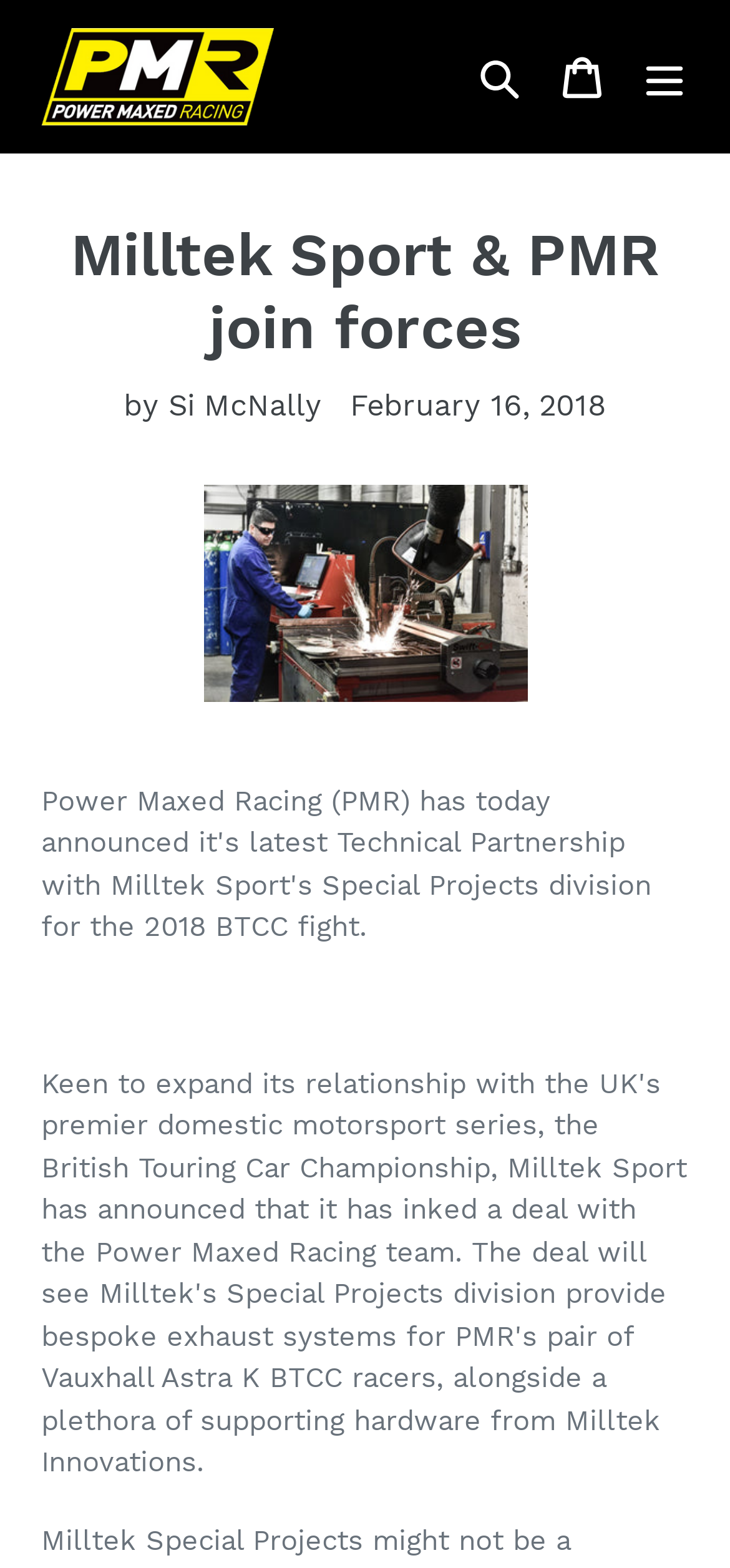What is the primary heading on this webpage?

Milltek Sport & PMR join forces